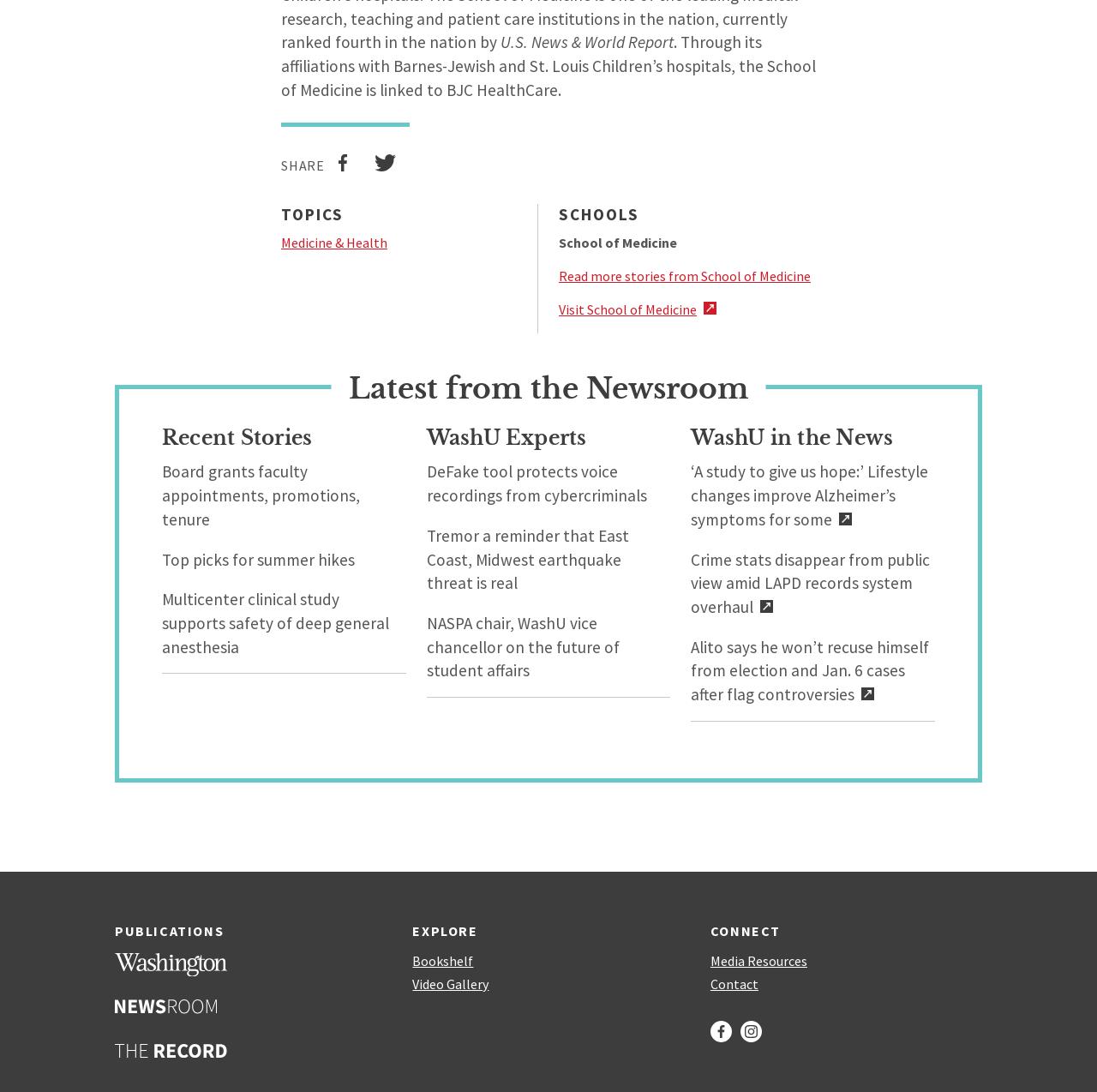Find the bounding box coordinates of the element you need to click on to perform this action: 'Visit School of Medicine'. The coordinates should be represented by four float values between 0 and 1, in the format [left, top, right, bottom].

[0.509, 0.275, 0.653, 0.291]